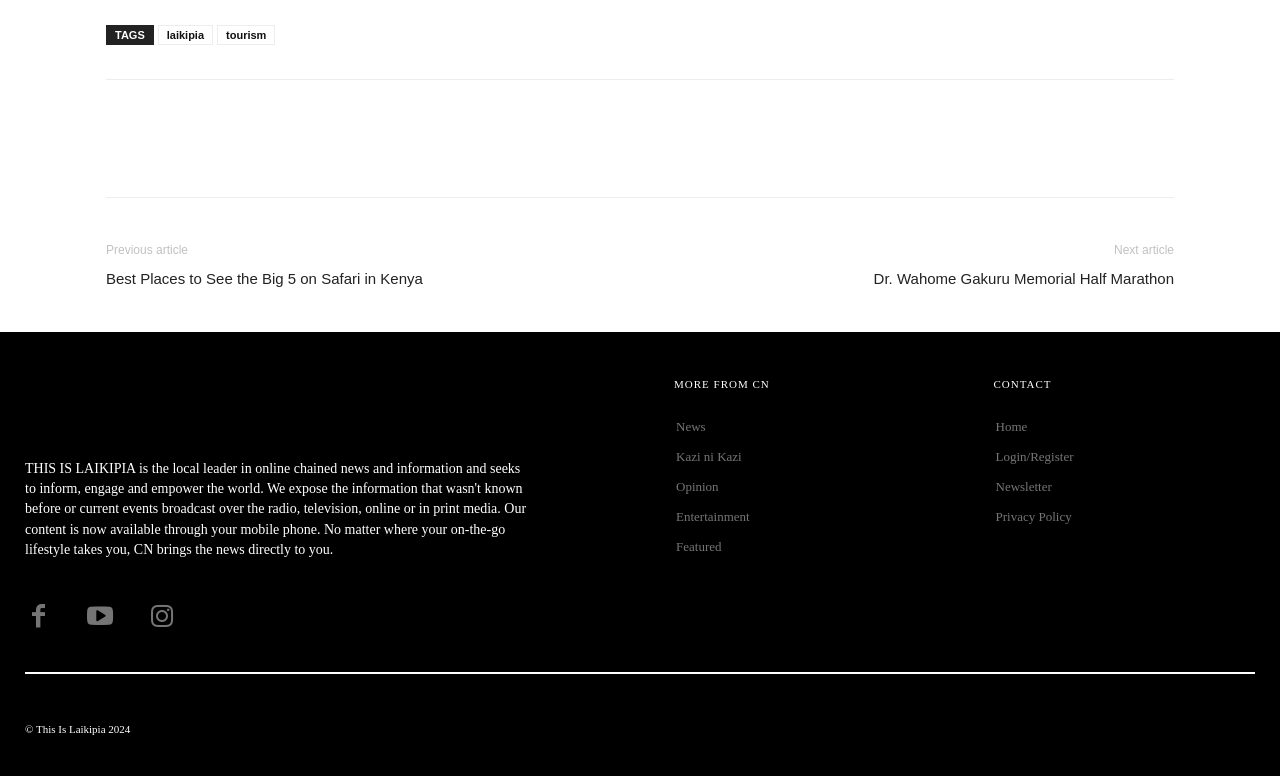Determine the bounding box coordinates for the area that should be clicked to carry out the following instruction: "Click on the 'laikipia' tag".

[0.123, 0.032, 0.166, 0.058]